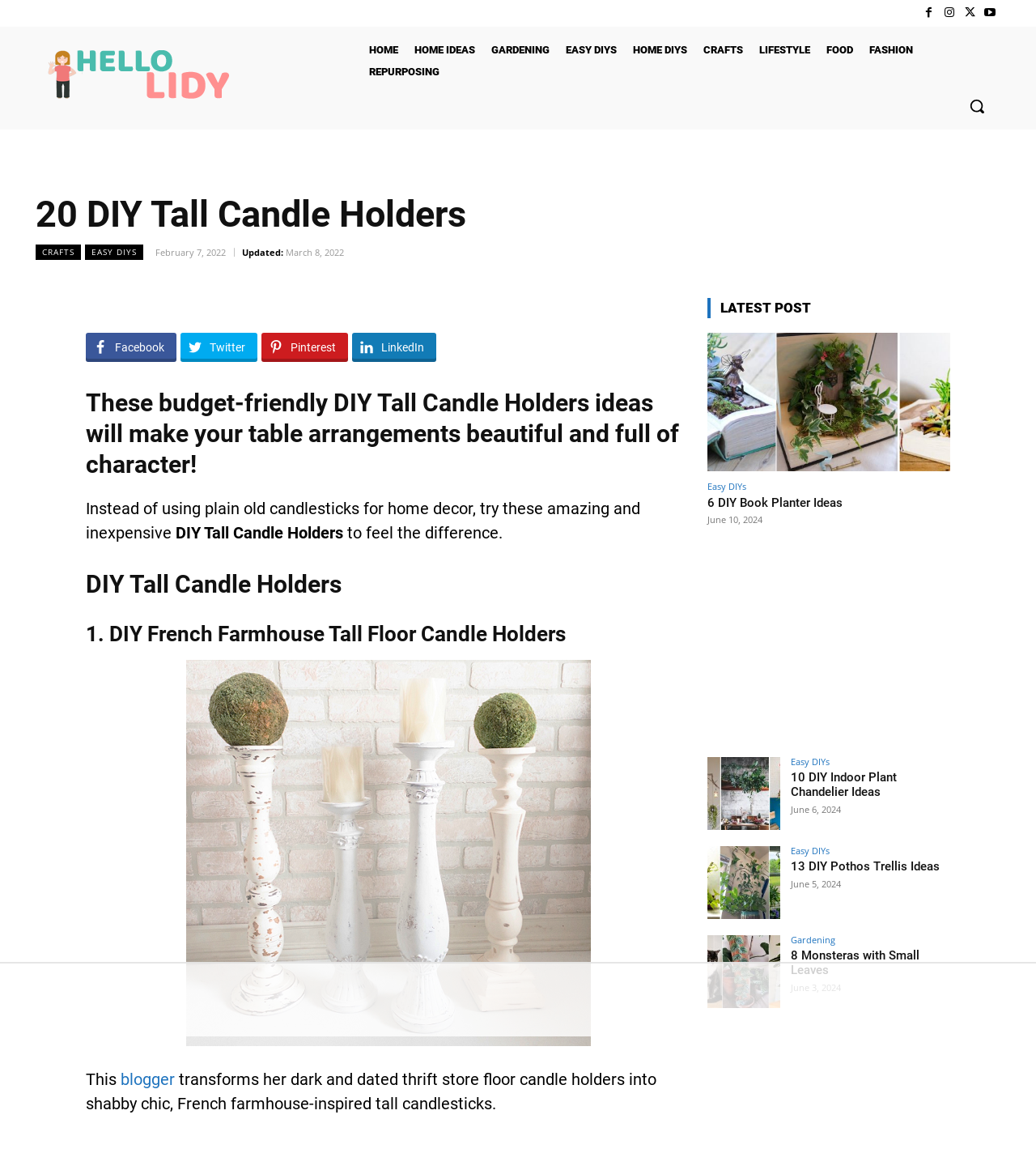Could you locate the bounding box coordinates for the section that should be clicked to accomplish this task: "Click the 'HOME' link".

[0.35, 0.033, 0.391, 0.052]